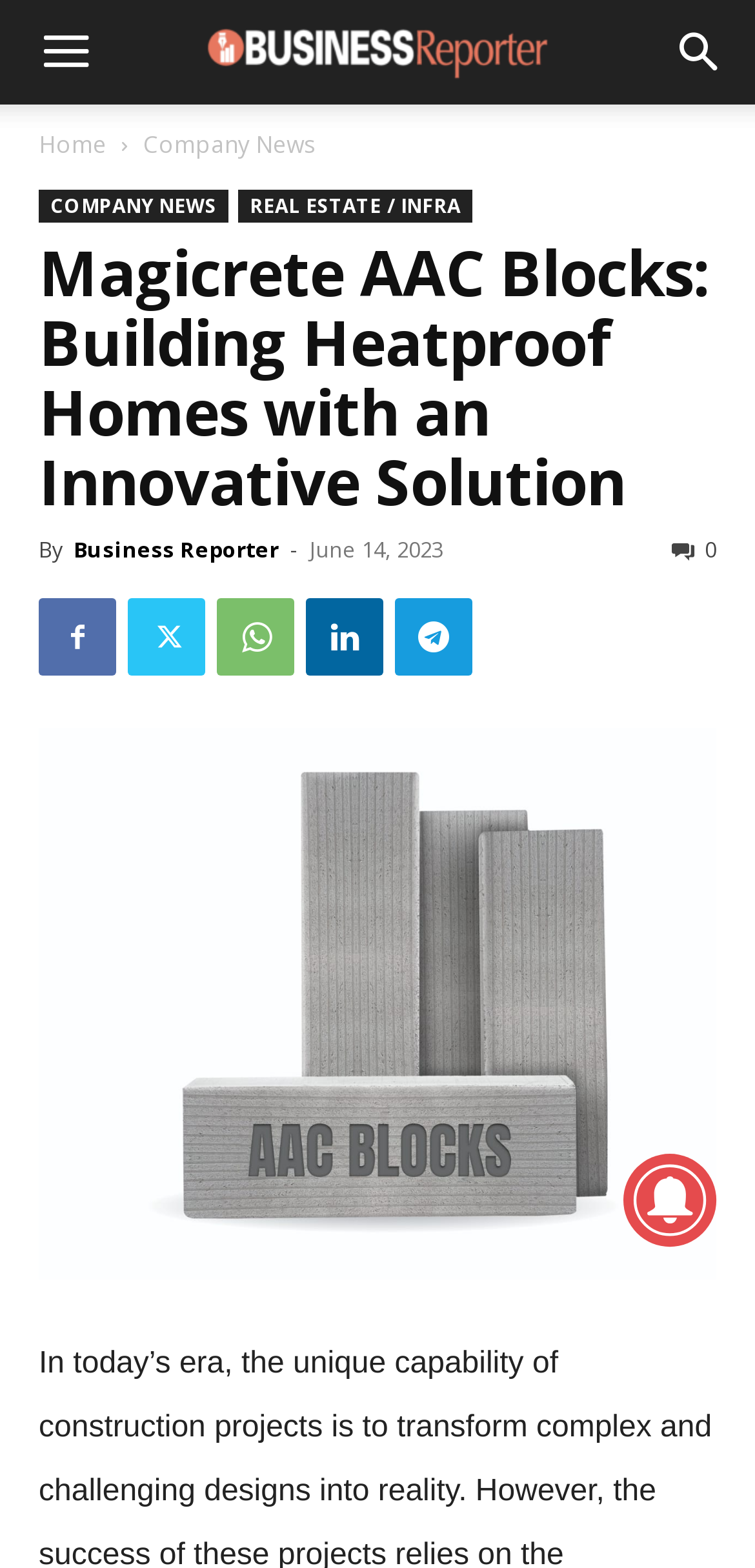Locate the bounding box coordinates of the element I should click to achieve the following instruction: "Read the company news".

[0.19, 0.081, 0.418, 0.102]